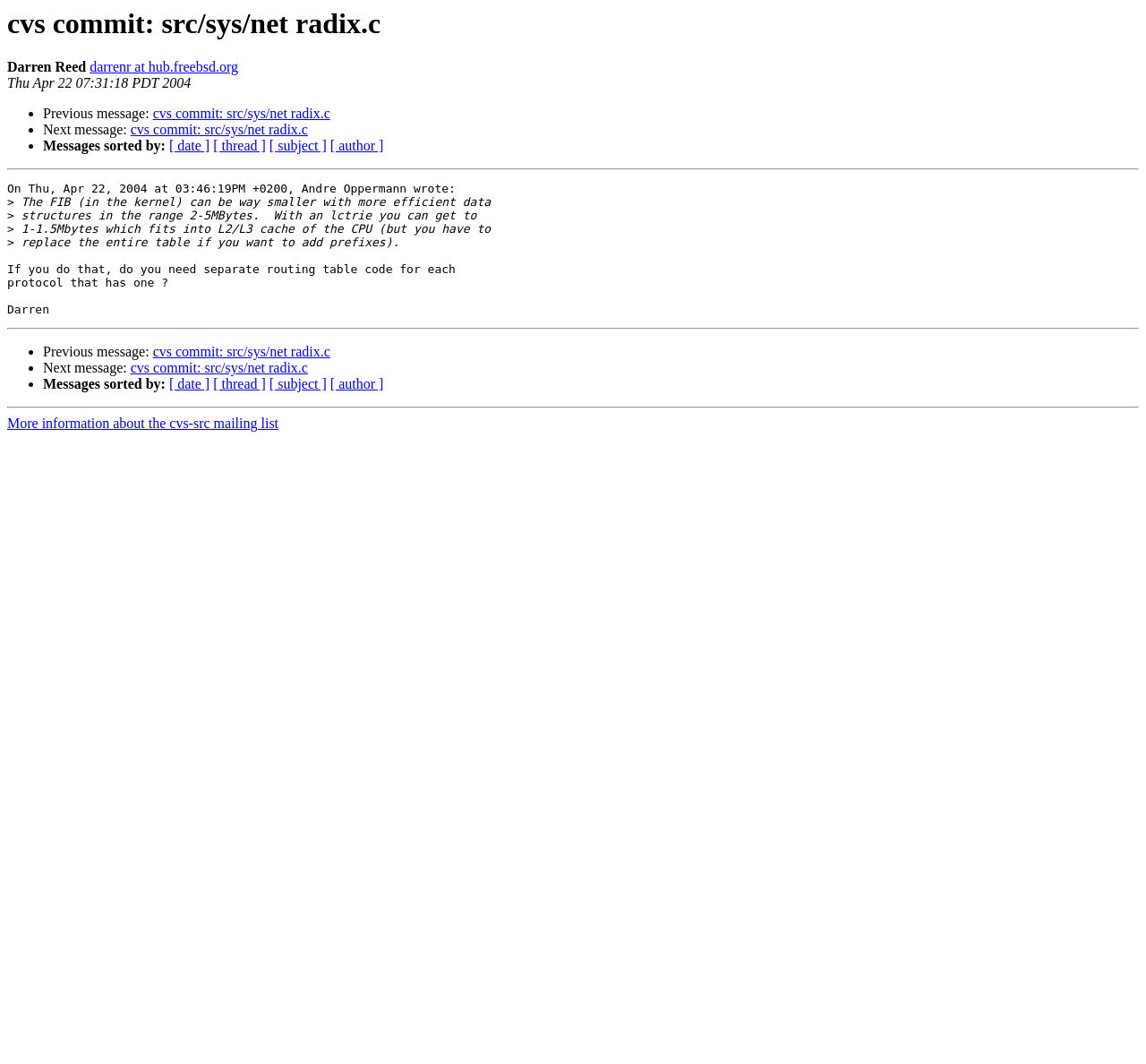What is the author of the message?
Please use the image to deliver a detailed and complete answer.

I found the author's name by looking at the StaticText element with the text 'Darren Reed' at coordinates [0.006, 0.056, 0.075, 0.07]. This element is located near the top of the page, indicating that it is likely to be the author's name.